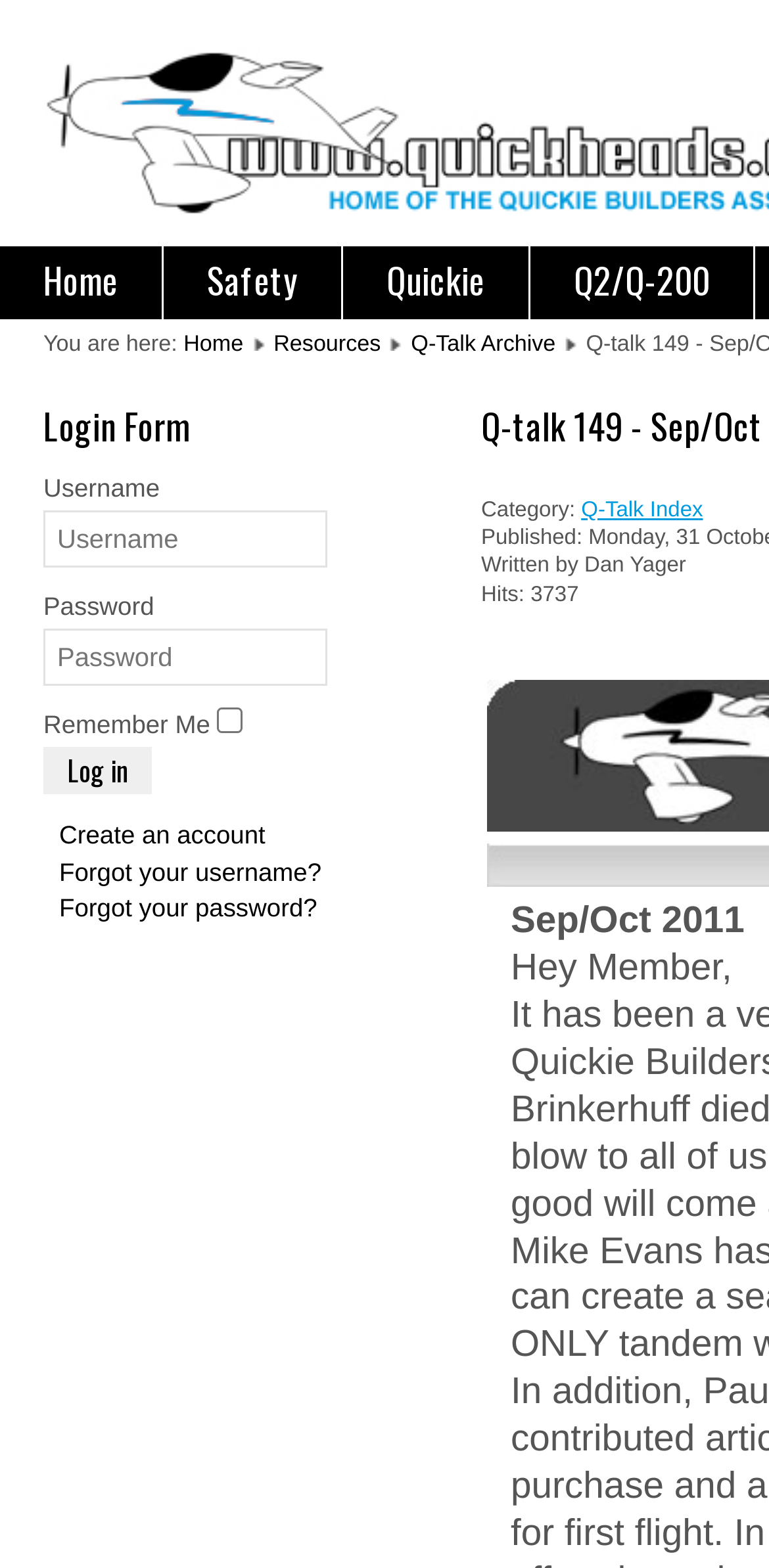Describe all visible elements and their arrangement on the webpage.

The webpage is the home of the Quickie Builders Association. At the top, there are four links: "Home", "Safety", "Quickie", and "Q2/Q-200", aligned horizontally and taking up about half of the screen width. Below these links, there is a "You are here:" label, followed by three more links: "Home", "Resources", and "Q-Talk Archive", also aligned horizontally.

On the left side of the page, there is a login form with a heading "Login Form". The form consists of two text boxes for "Username" and "Password", a "Remember Me" checkbox, and a "Log in" button. Below the login form, there are three links: "Create an account", "Forgot your username?", and "Forgot your password?".

On the right side of the page, there is a section with a "Category:" label, followed by a link "Q-Talk Index". Below this, there is a text "Written by Dan Yager" and a "Hits: 3737" counter. There is also a small image located near the bottom right corner of the page.